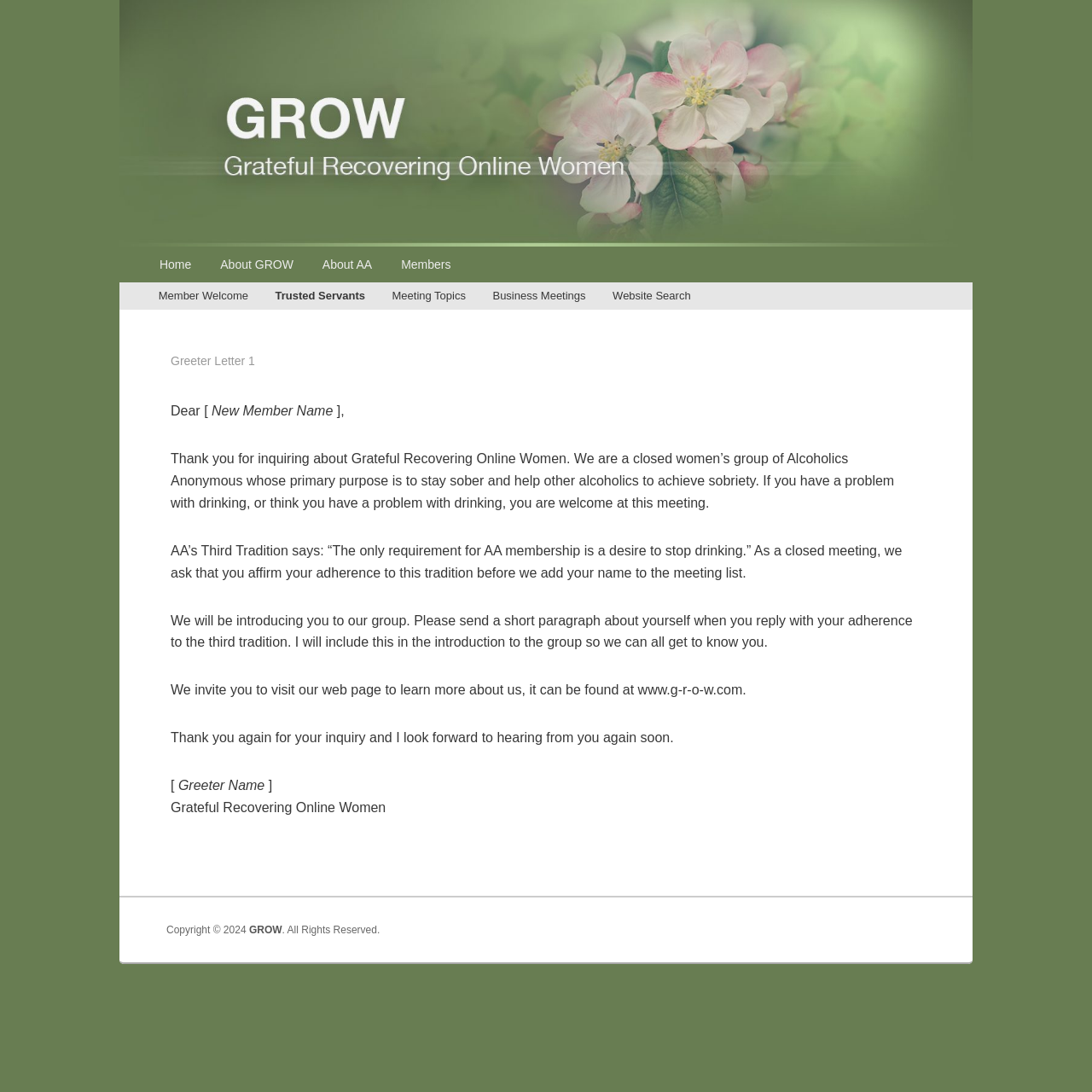Pinpoint the bounding box coordinates of the element to be clicked to execute the instruction: "Click the 'About GROW' link".

[0.189, 0.225, 0.282, 0.258]